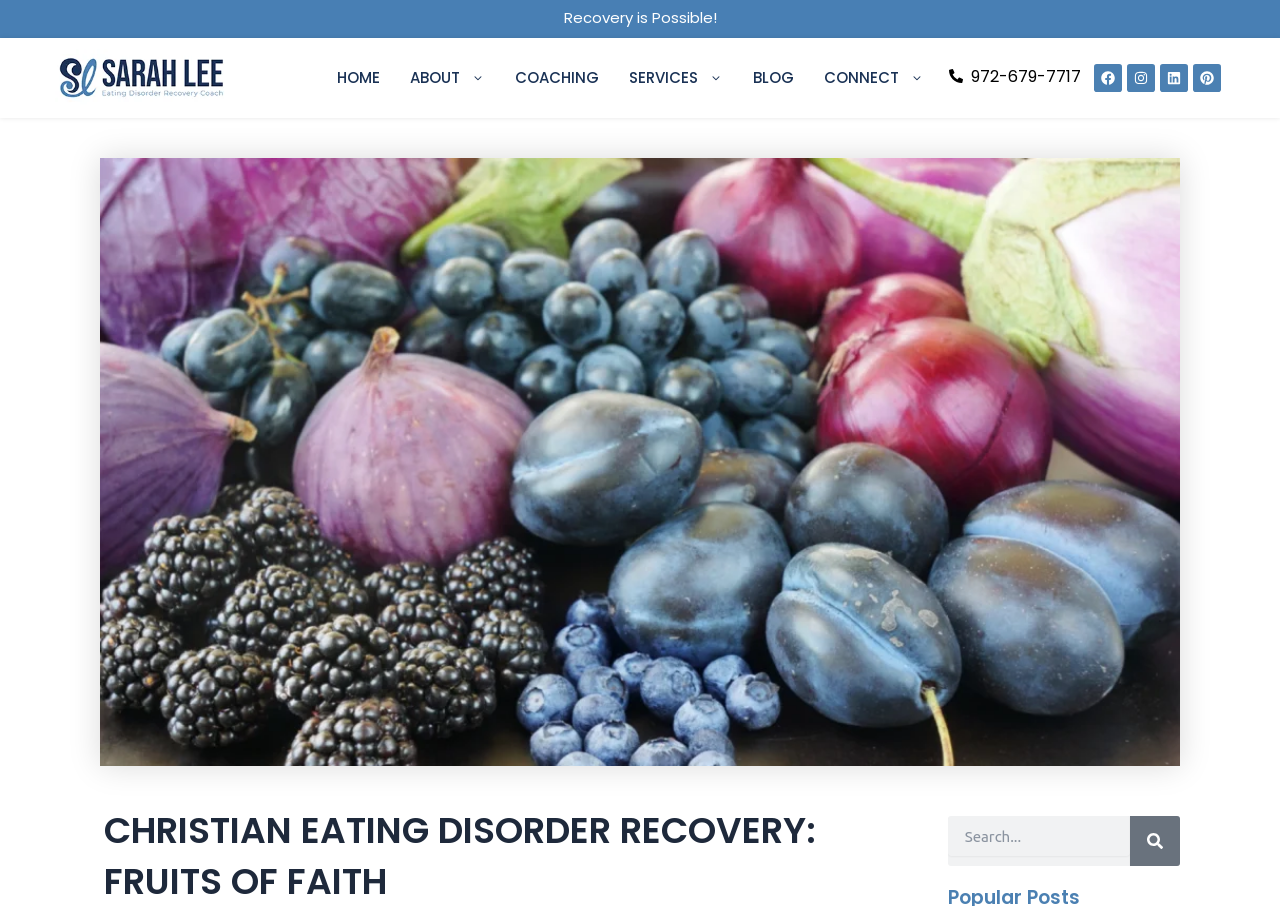Respond to the question below with a single word or phrase:
What is the main theme of this website?

Eating Disorder Recovery